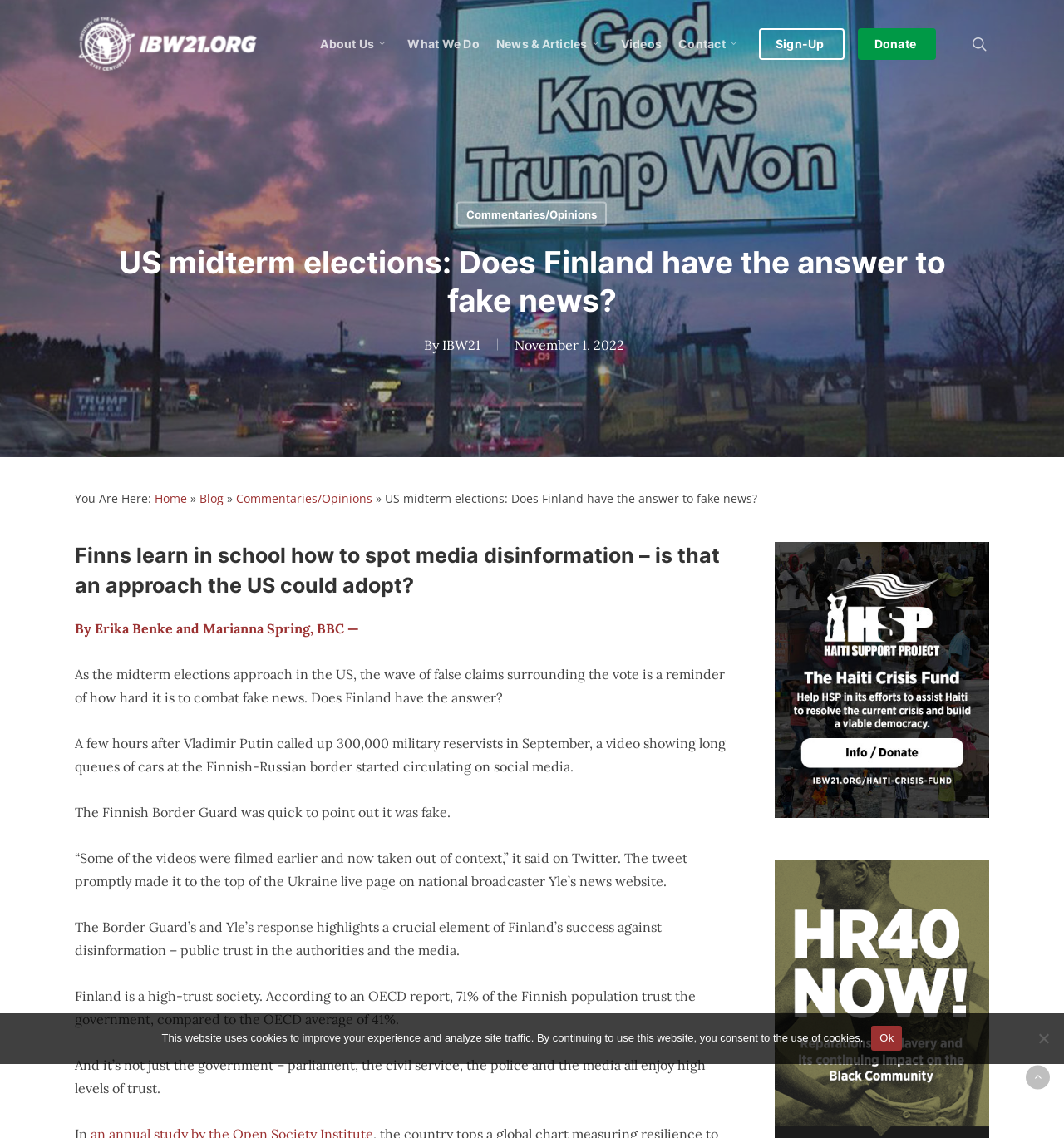Identify the bounding box coordinates of the clickable region to carry out the given instruction: "Click the 'About Us' link".

[0.293, 0.034, 0.375, 0.044]